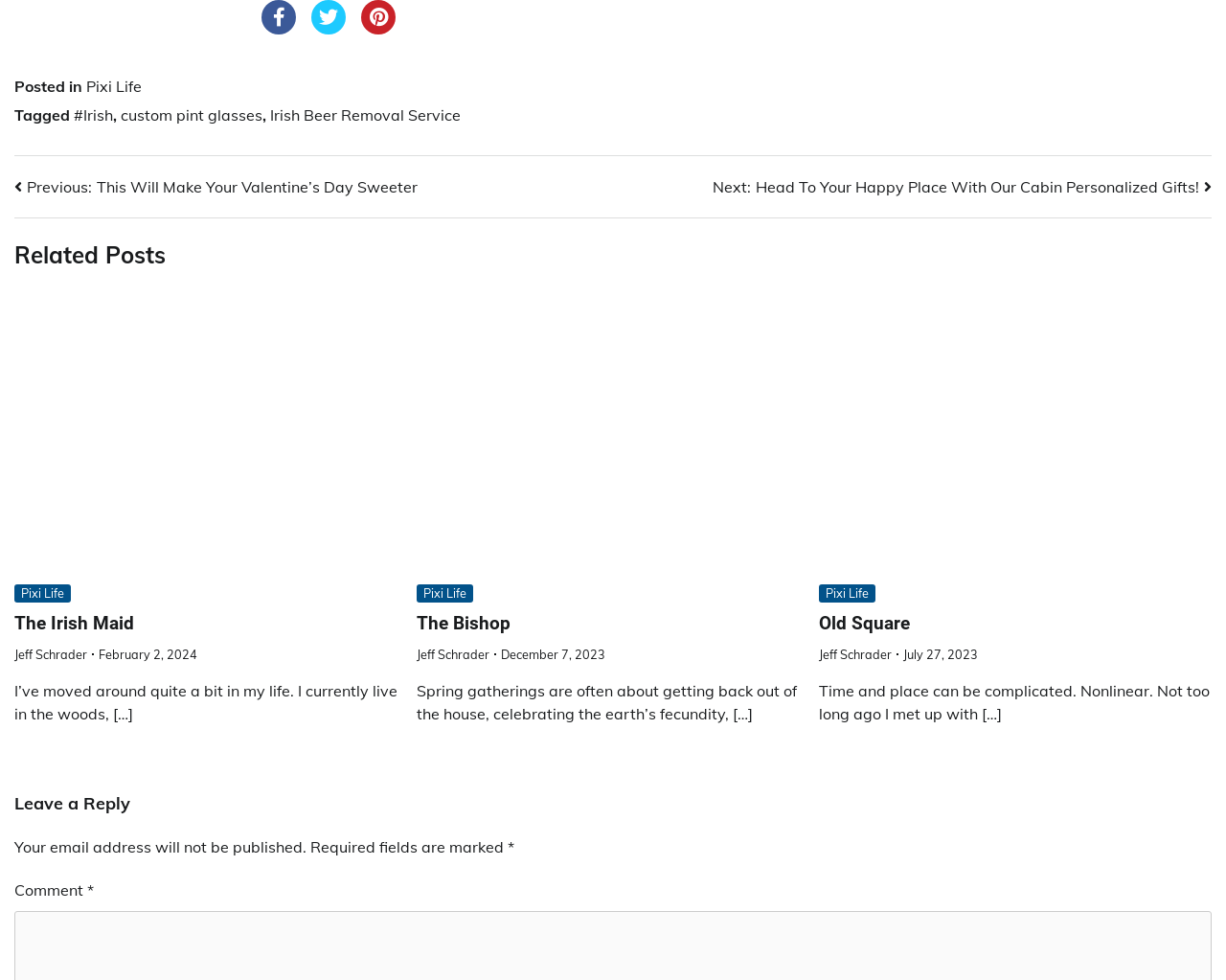Determine the bounding box coordinates of the clickable region to execute the instruction: "Click on the 'Previous' link". The coordinates should be four float numbers between 0 and 1, denoted as [left, top, right, bottom].

[0.012, 0.179, 0.341, 0.202]